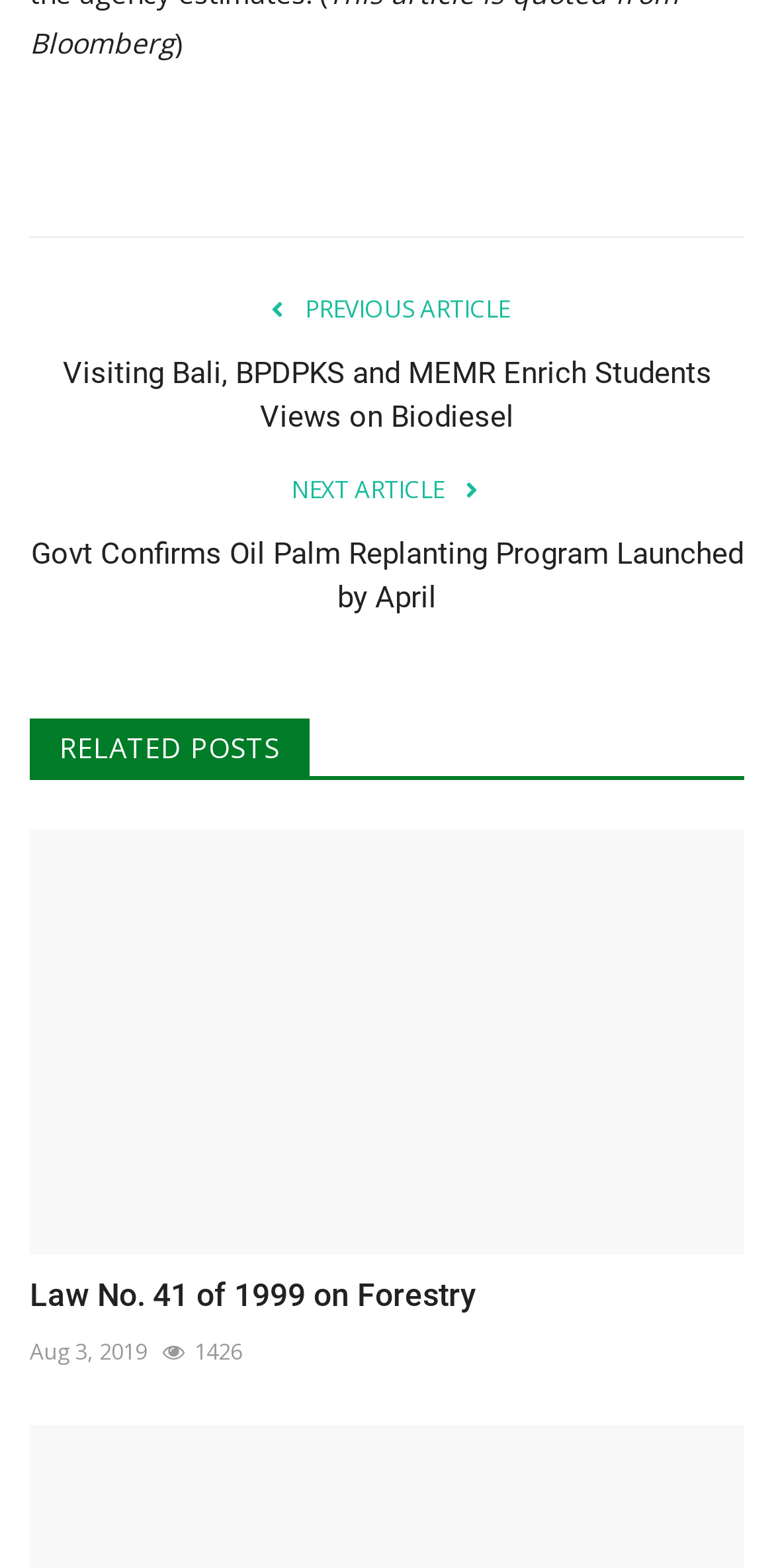Use a single word or phrase to answer the question:
What is the date of the first related post?

Aug 3, 2019